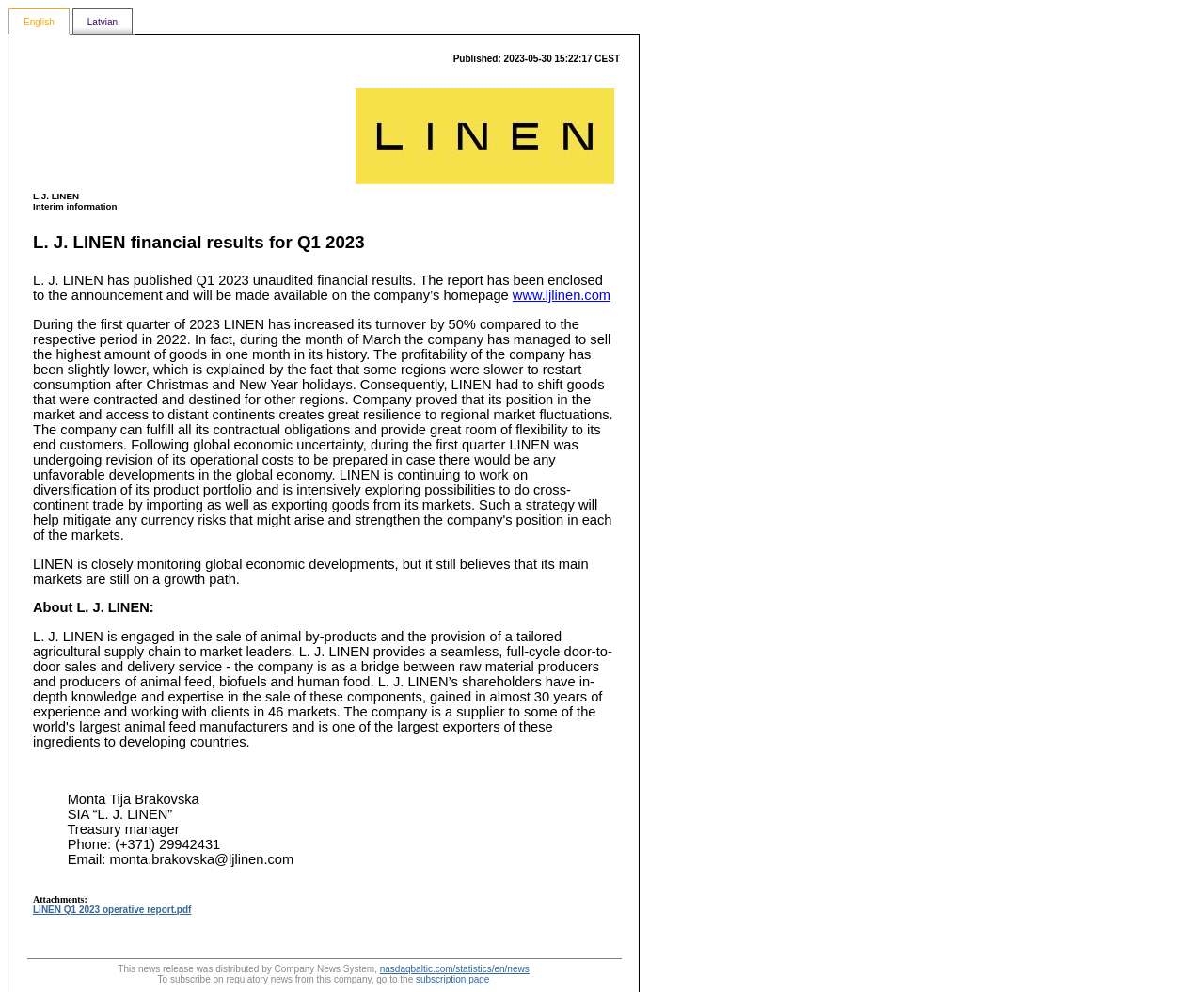What is the company's main business?
Answer the question with a single word or phrase by looking at the picture.

Sale of animal by-products